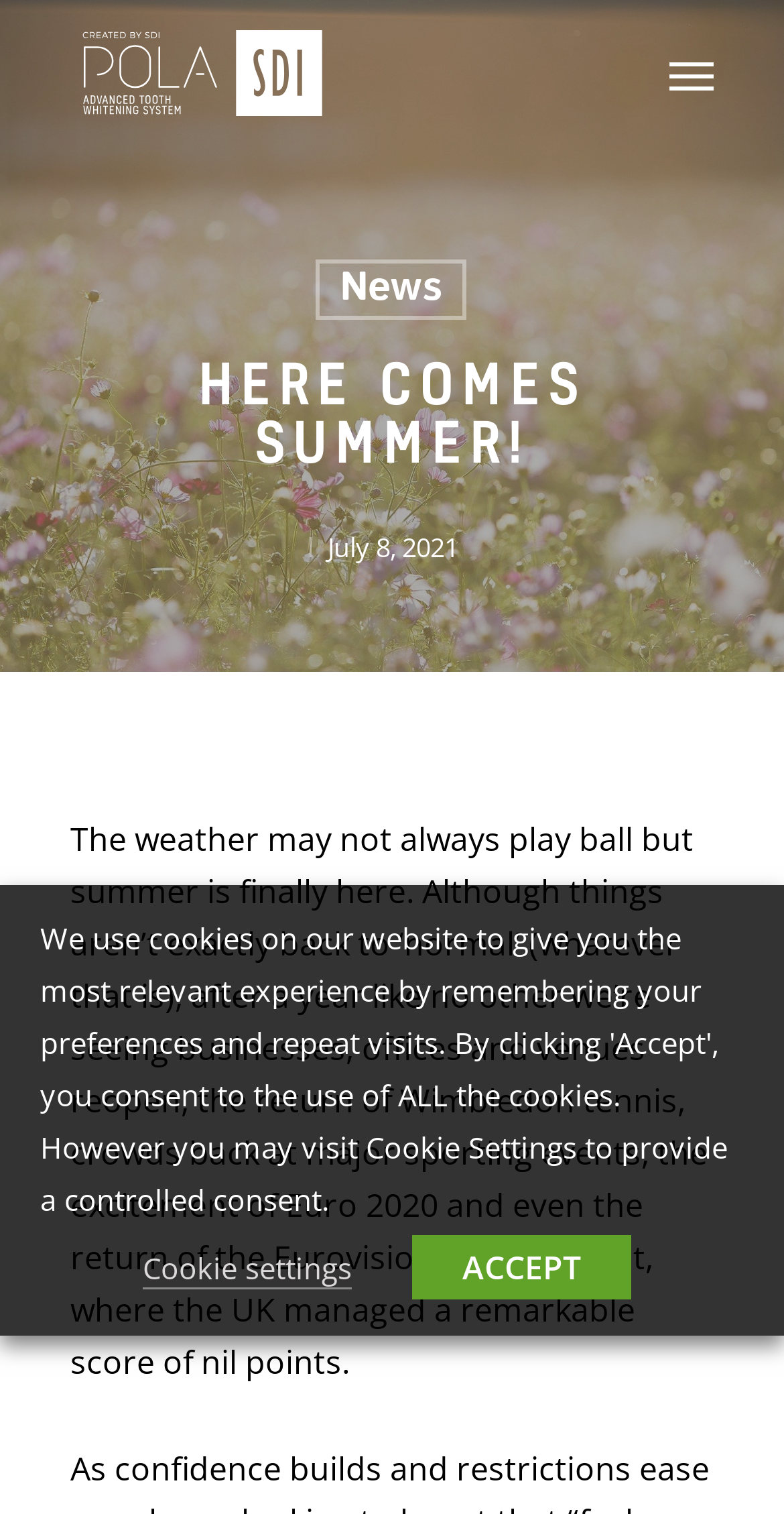Please extract the primary headline from the webpage.

HERE COMES SUMMER!